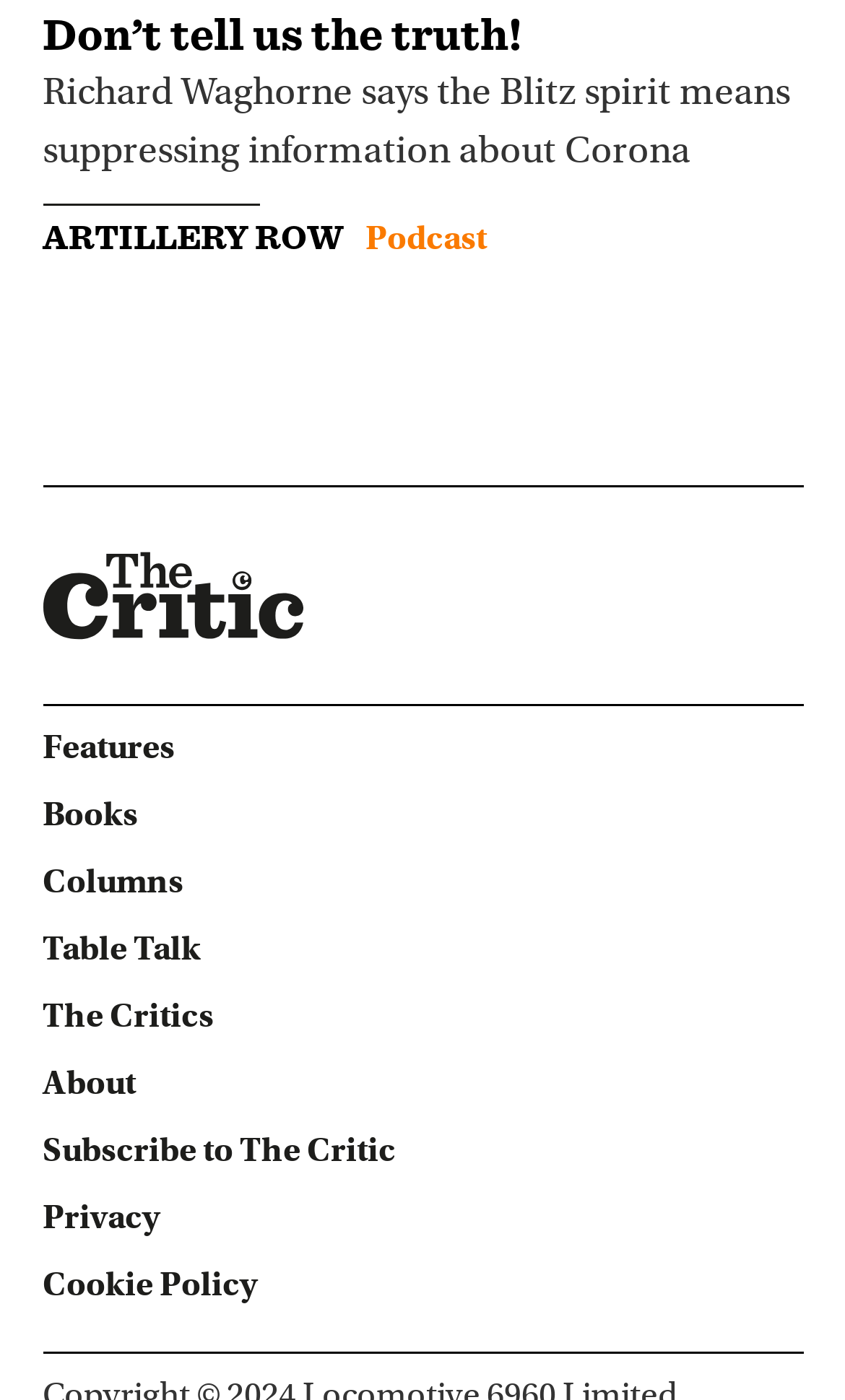From the webpage screenshot, predict the bounding box coordinates (top-left x, top-left y, bottom-right x, bottom-right y) for the UI element described here: Table Talk

[0.05, 0.667, 0.237, 0.692]